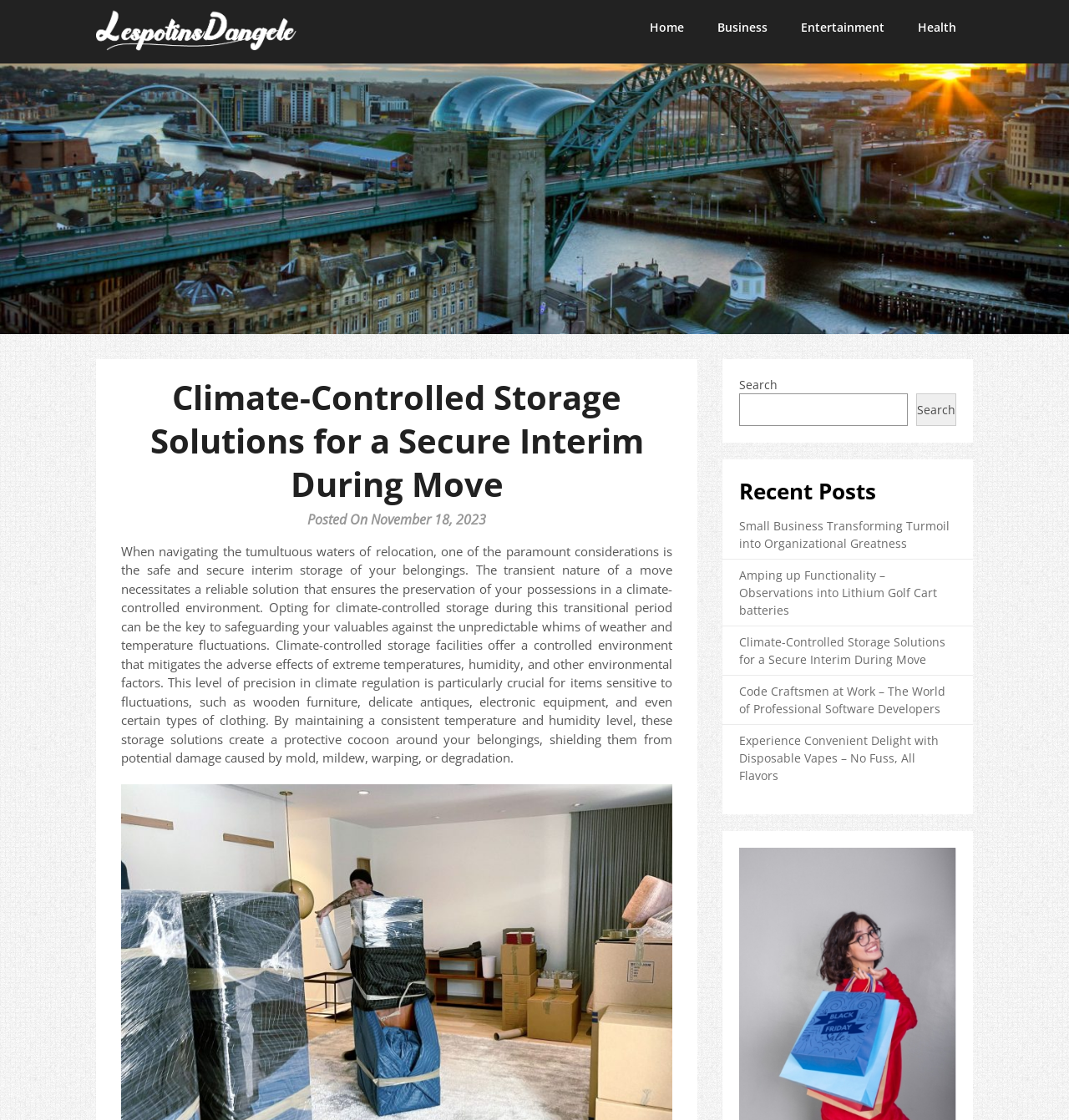Locate and provide the bounding box coordinates for the HTML element that matches this description: "Home".

[0.592, 0.0, 0.655, 0.048]